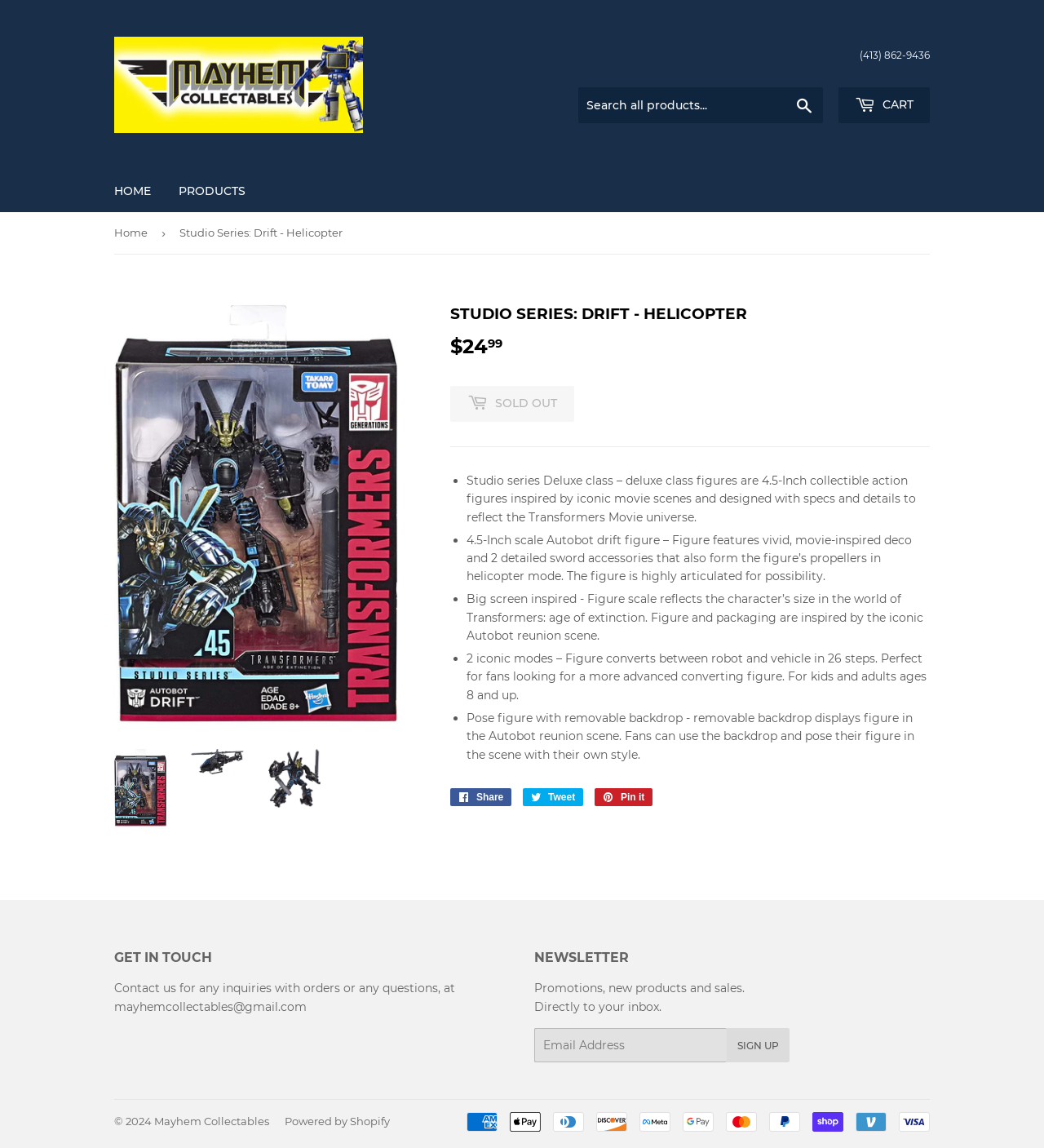What is the name of the company that powers the website?
Please give a detailed and thorough answer to the question, covering all relevant points.

The name of the company that powers the website can be found in the footer section, where it is stated as 'Powered by Shopify'.